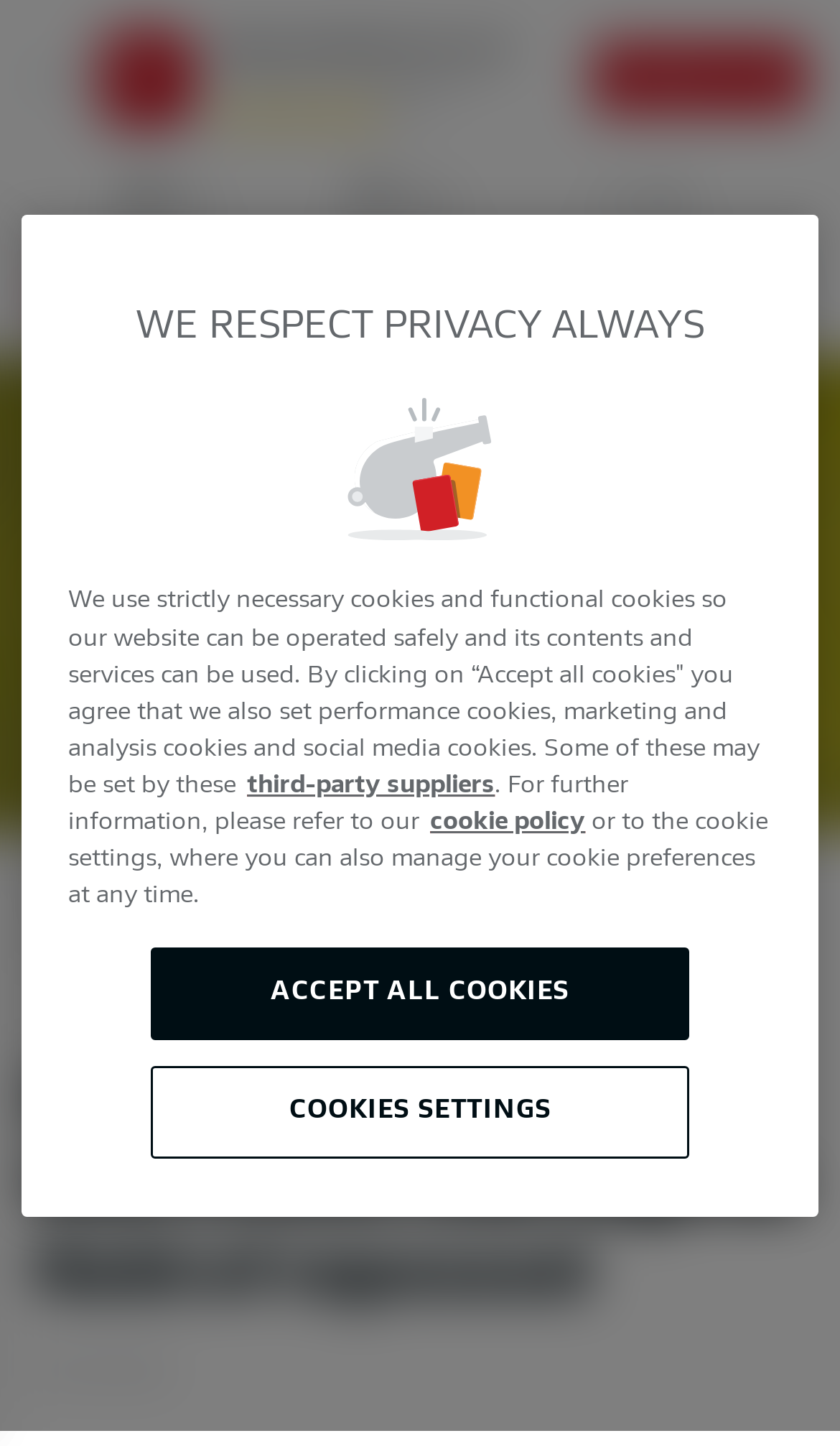Pinpoint the bounding box coordinates of the area that should be clicked to complete the following instruction: "Visit Bundesliga.com". The coordinates must be given as four float numbers between 0 and 1, i.e., [left, top, right, bottom].

[0.046, 0.188, 0.482, 0.224]